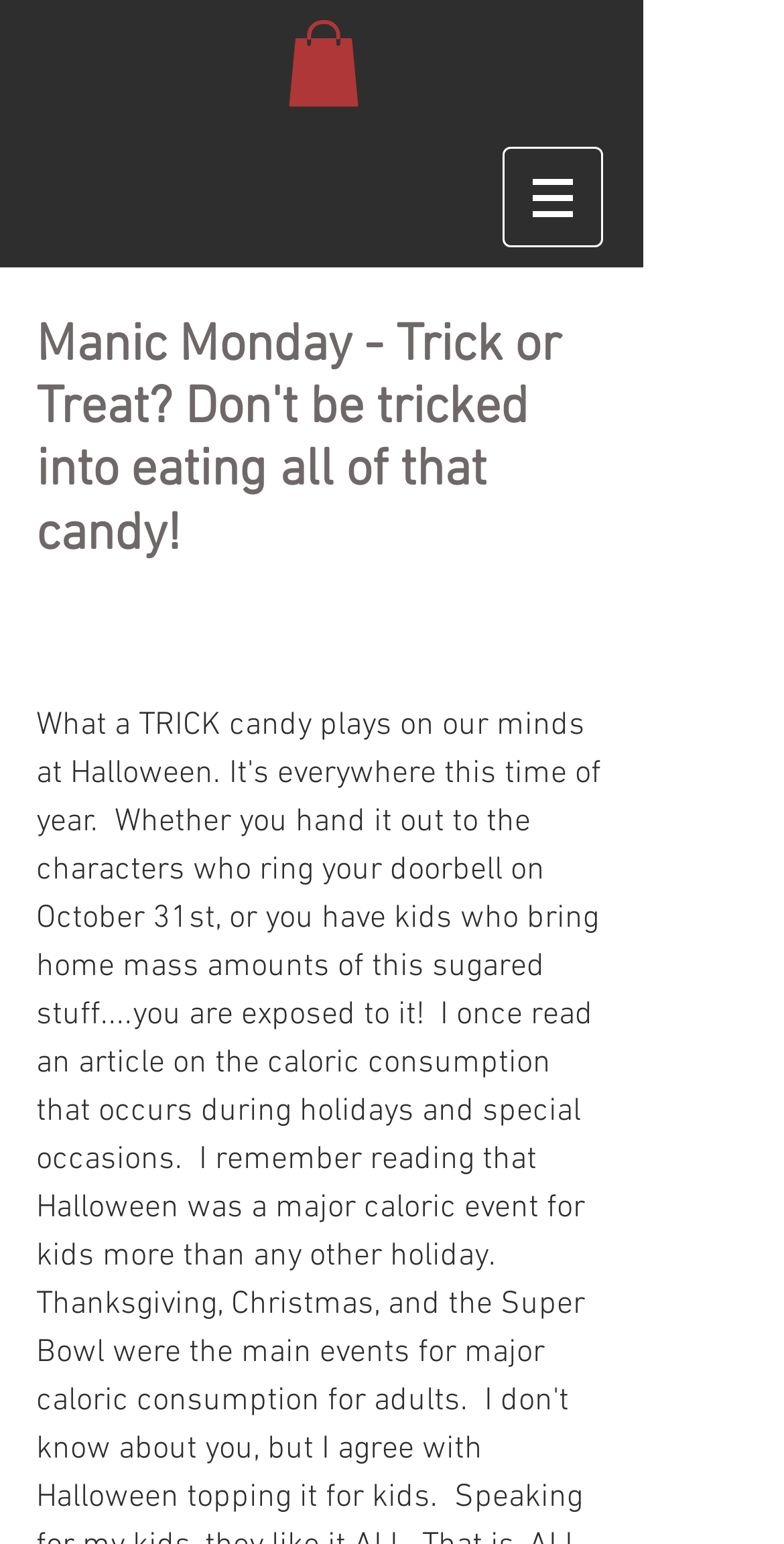Could you identify the text that serves as the heading for this webpage?

Manic Monday - Trick or Treat? Don't be tricked into eating all of that candy!